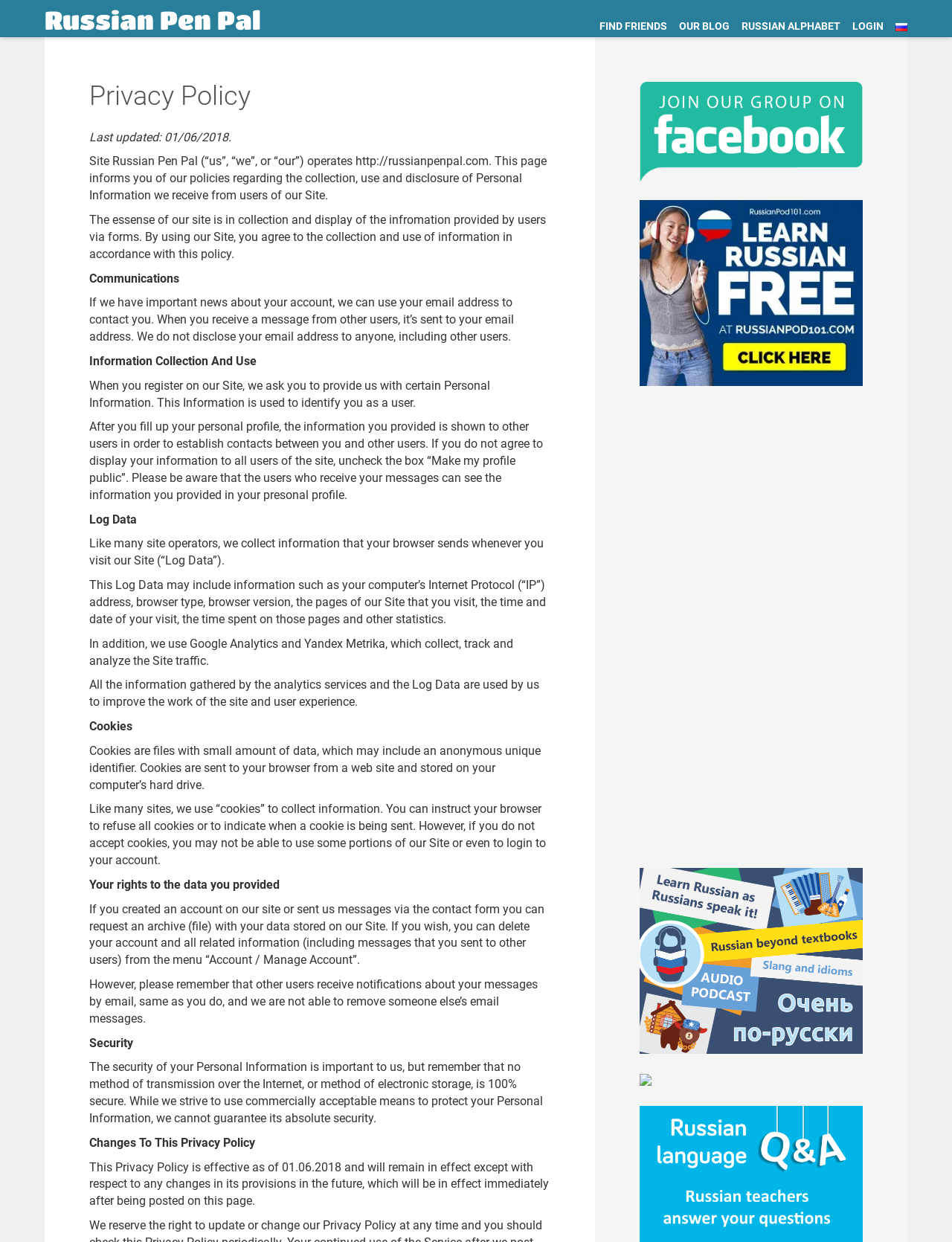How can users request their data?
Look at the image and provide a short answer using one word or a phrase.

Through the contact form